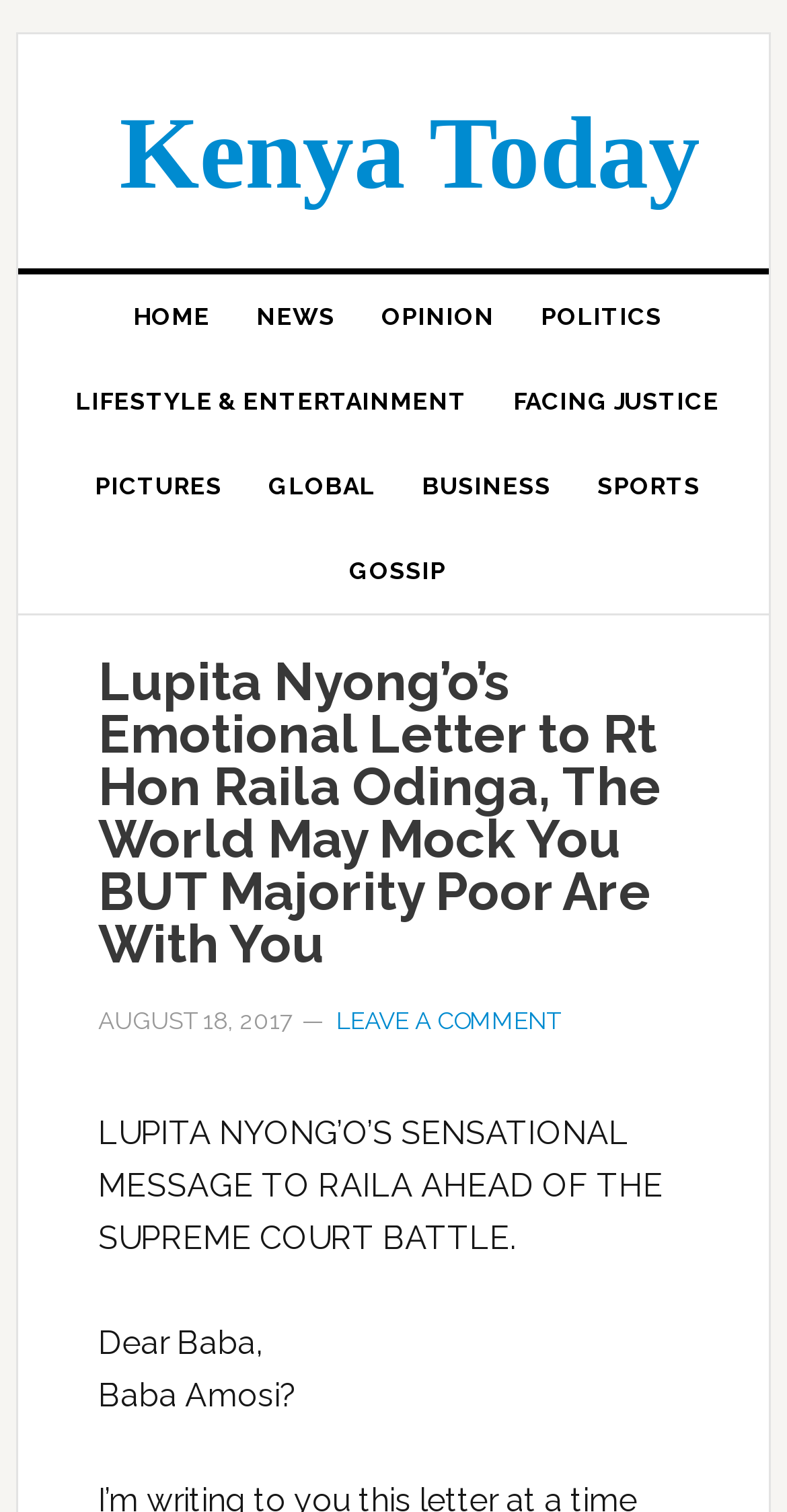Please determine the bounding box coordinates for the element that should be clicked to follow these instructions: "leave a comment".

[0.428, 0.666, 0.712, 0.685]